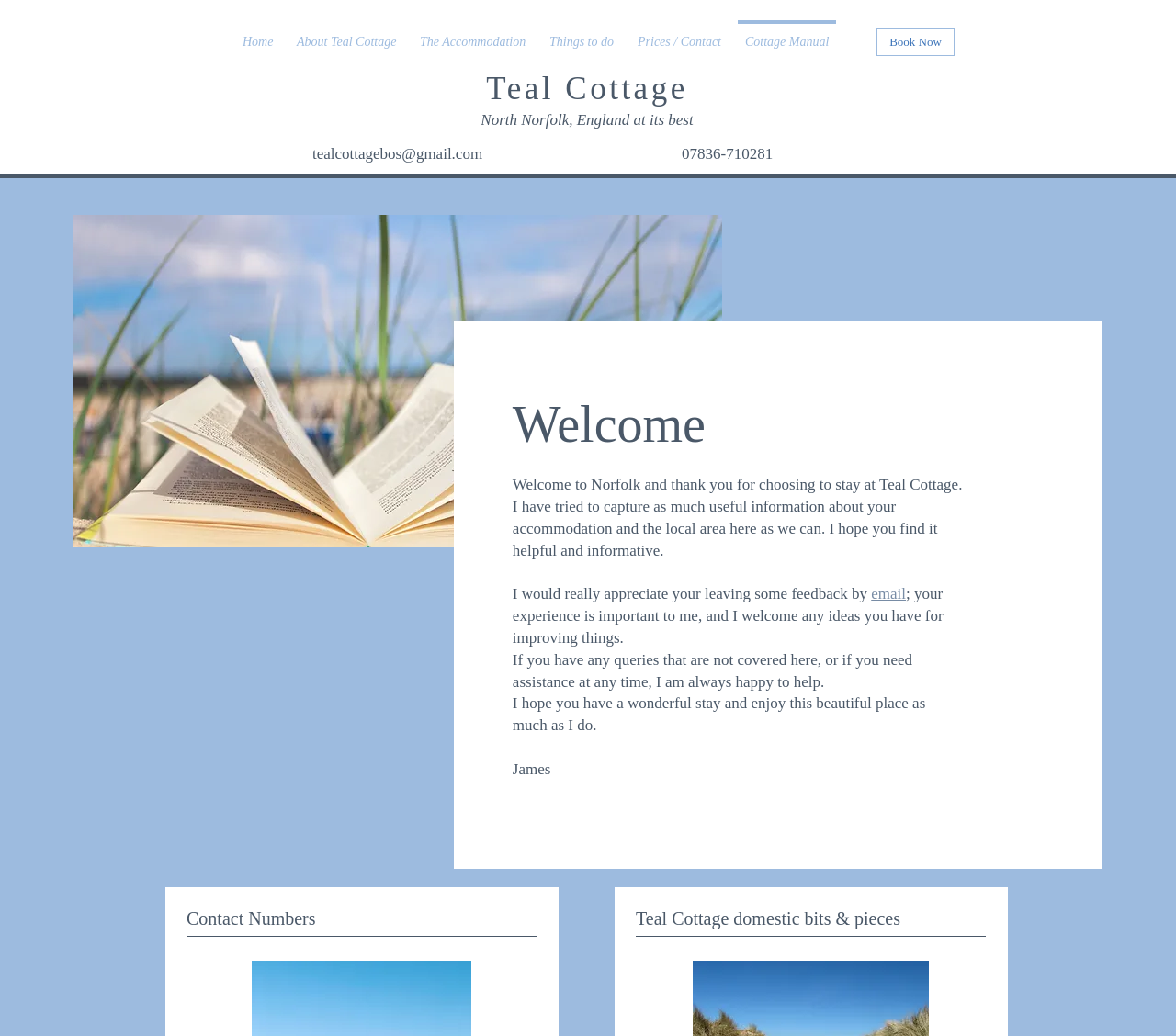What is the purpose of the webpage?
Please provide a comprehensive answer to the question based on the webpage screenshot.

I found the answer by looking at the overall structure and content of the webpage, which includes information about the cottage, its accommodation, and the local area, indicating that the purpose of the webpage is to provide information about Teal Cottage.